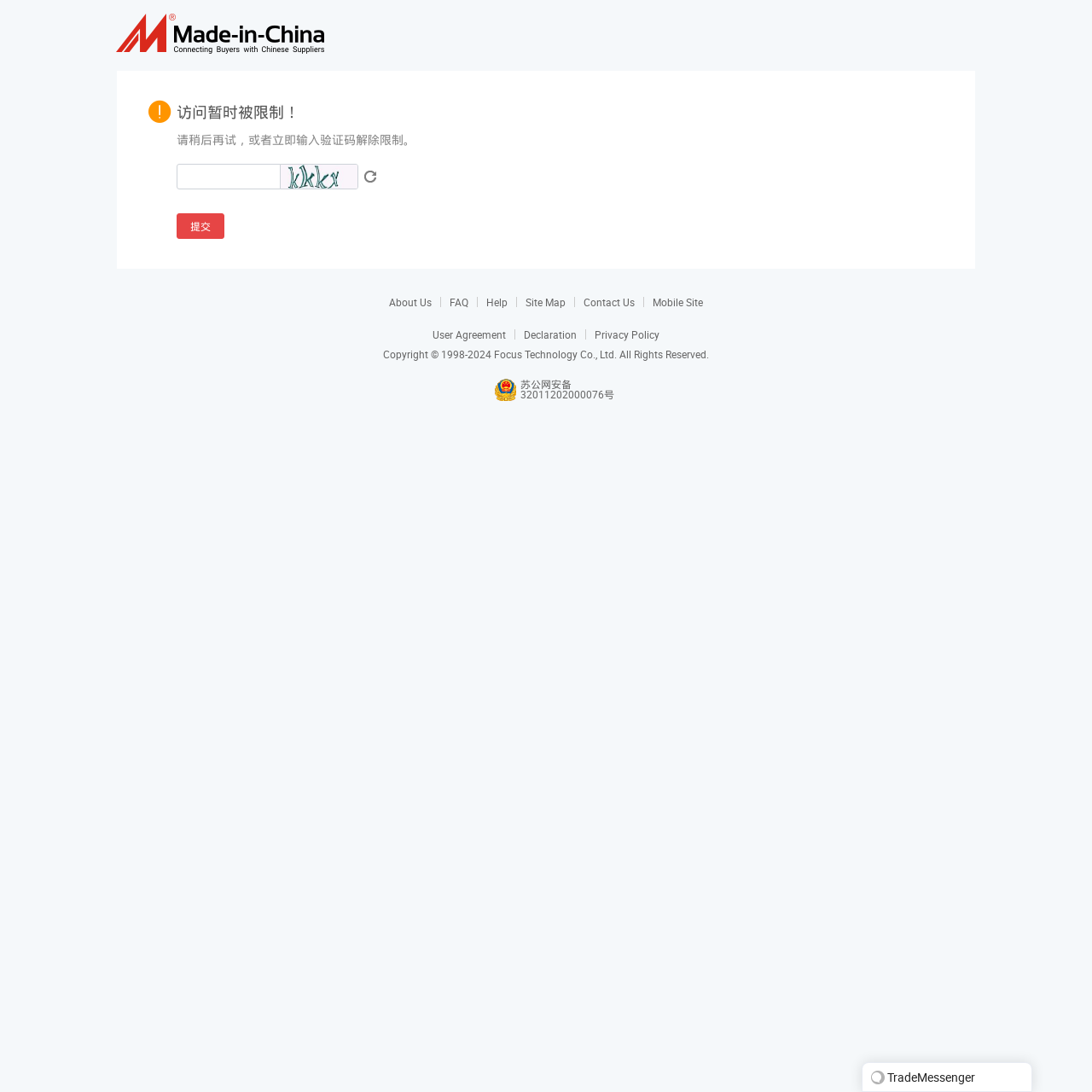Provide the bounding box coordinates of the HTML element described by the text: "Focus Technology Co., Ltd.". The coordinates should be in the format [left, top, right, bottom] with values between 0 and 1.

[0.452, 0.318, 0.567, 0.33]